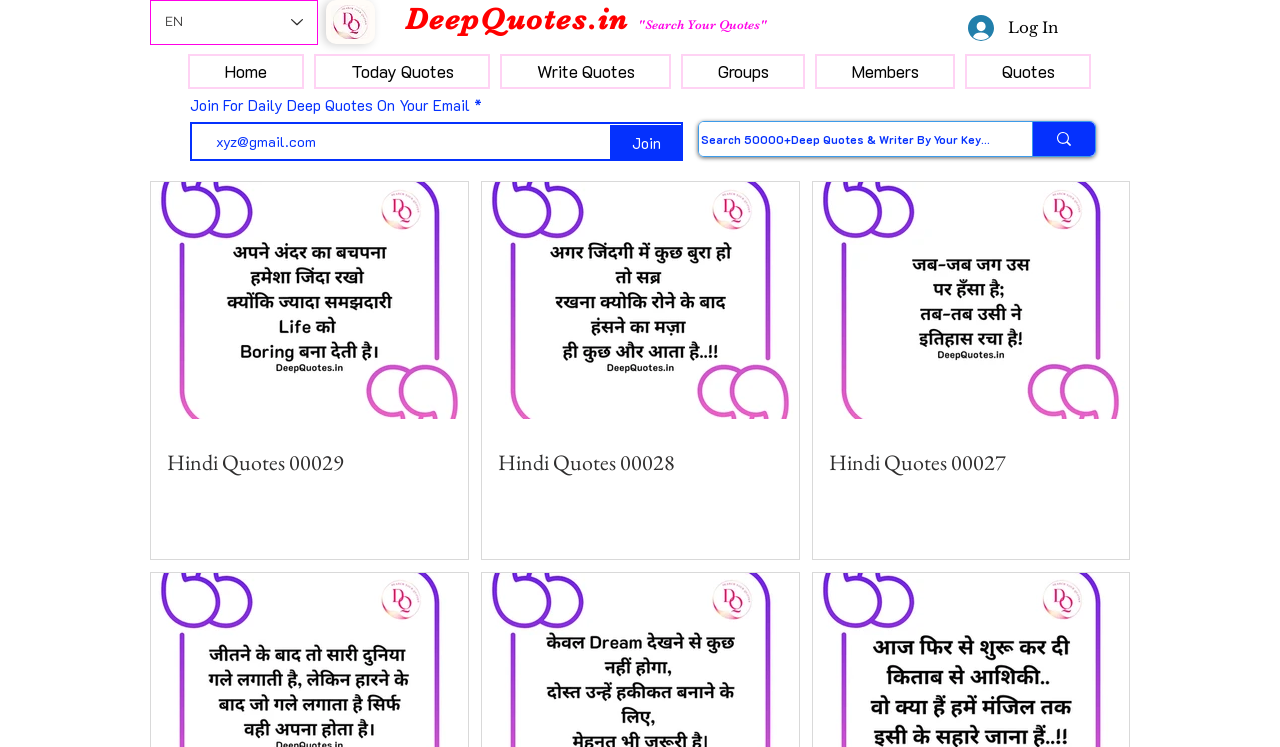What is the function of the button next to the searchbox?
Based on the image, please offer an in-depth response to the question.

The button next to the searchbox is labeled 'Search 50000+Deep Quotes & Writer By Your Keyword' and has an image inside it, indicating that it is used to search for quotes and writers by keyword.